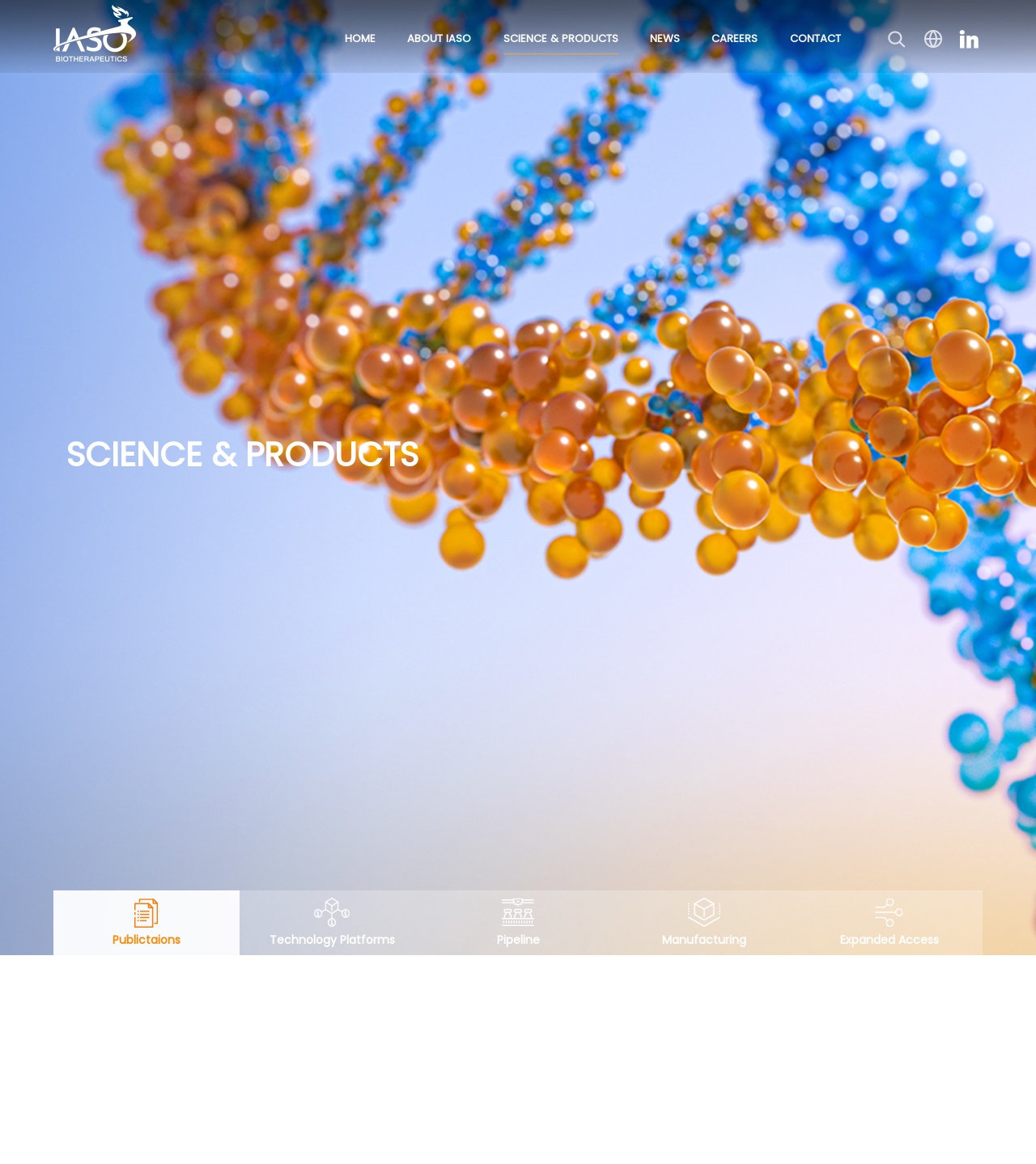Pinpoint the bounding box coordinates of the clickable area needed to execute the instruction: "go to home page". The coordinates should be specified as four float numbers between 0 and 1, i.e., [left, top, right, bottom].

[0.333, 0.022, 0.362, 0.047]